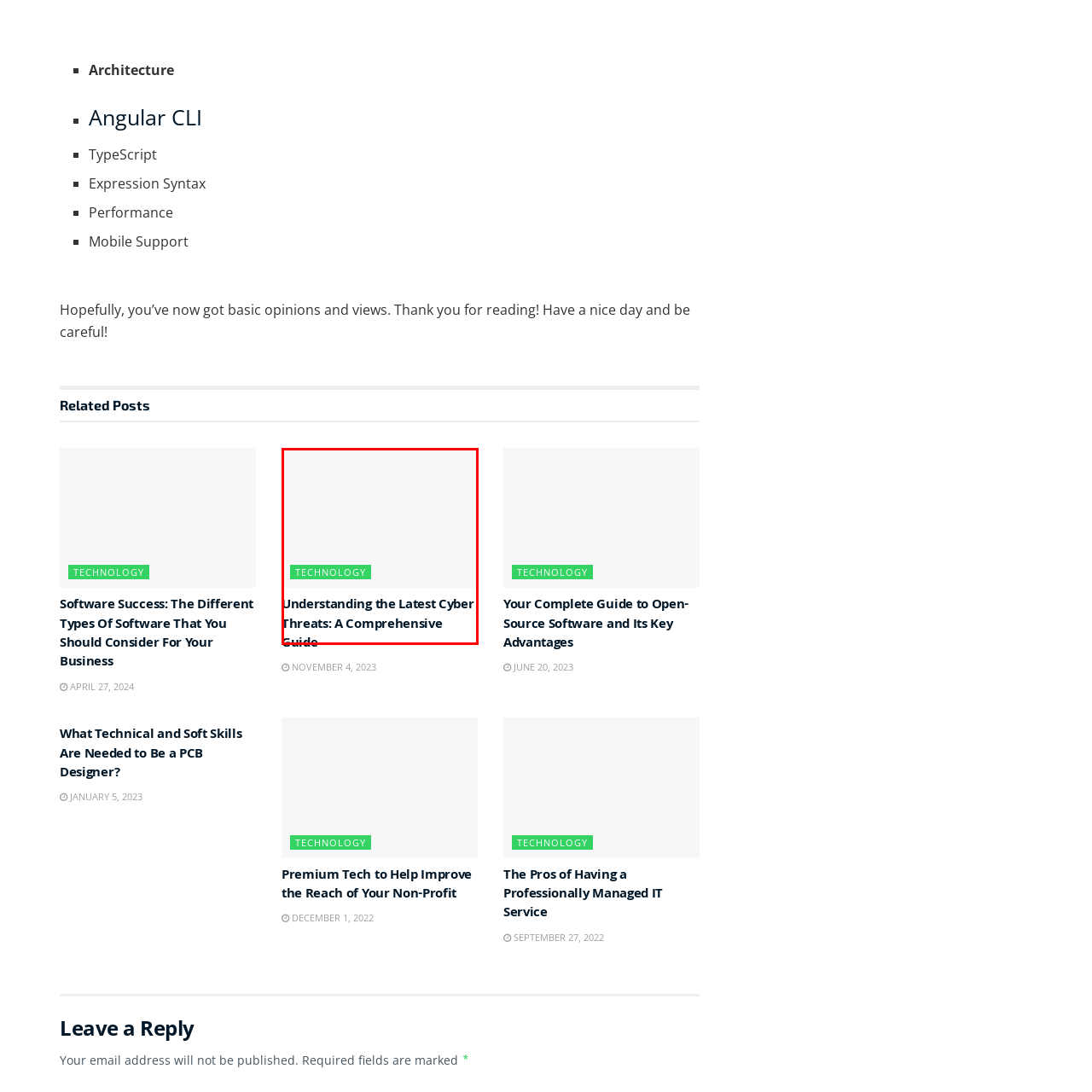Explain in detail the content of the image enclosed by the red outline.

This image highlights a prominent heading and a category label within an article focused on contemporary technology. The category "TECHNOLOGY" is displayed in a bright green banner, drawing attention to the subject matter. Below the category, the heading reads "Understanding the Latest Cyber Threats: A Comprehensive Guide," indicating a detailed exploration of recent cyber security challenges and strategies. The design emphasizes clarity and accessibility, making it easy for readers to identify the content's focus on cyber threats in the technology landscape. This visual layout effectively guides users to the article's insights, enhancing their reading experience.